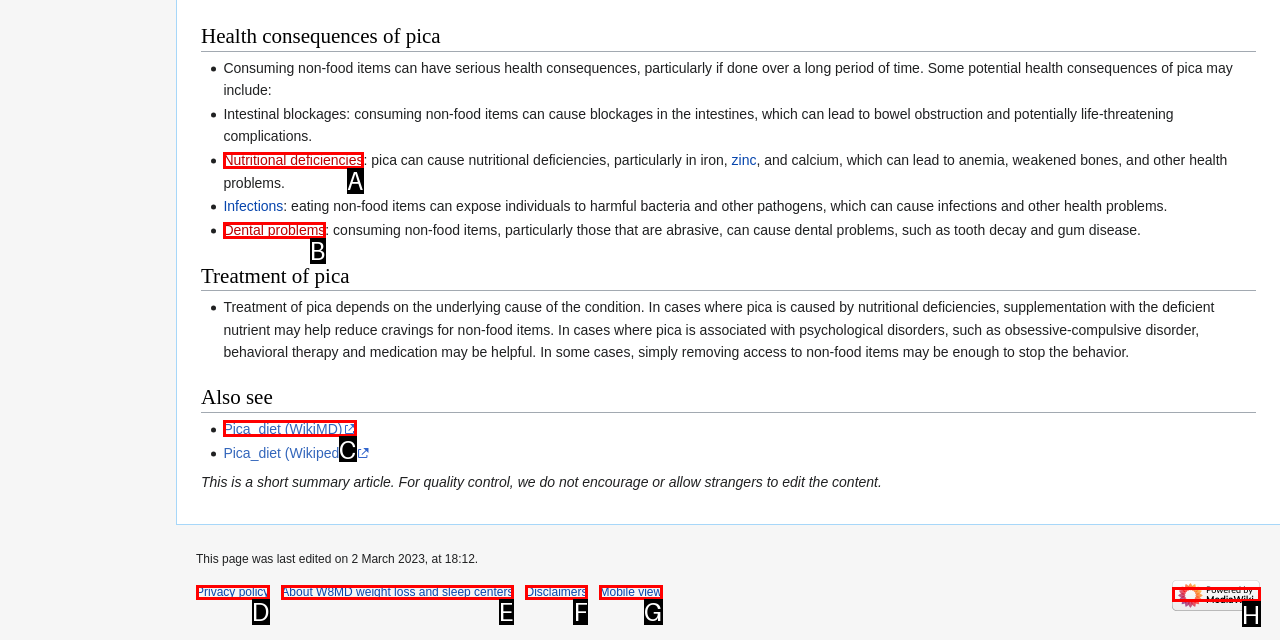Determine the UI element that matches the description: alt="Powered by MediaWiki"
Answer with the letter from the given choices.

H